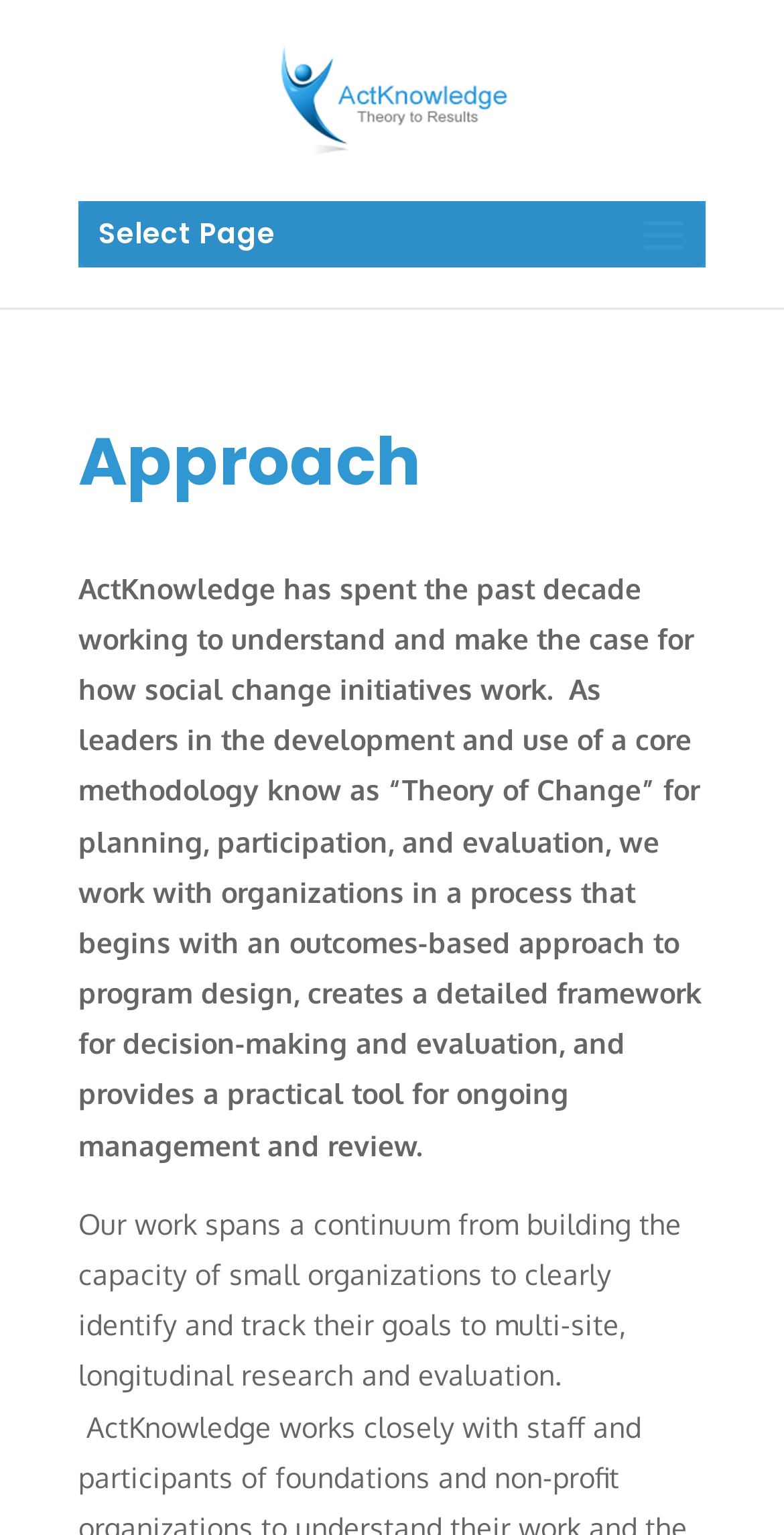Highlight the bounding box of the UI element that corresponds to this description: "alt="ActKnowledge"".

[0.352, 0.051, 0.658, 0.077]